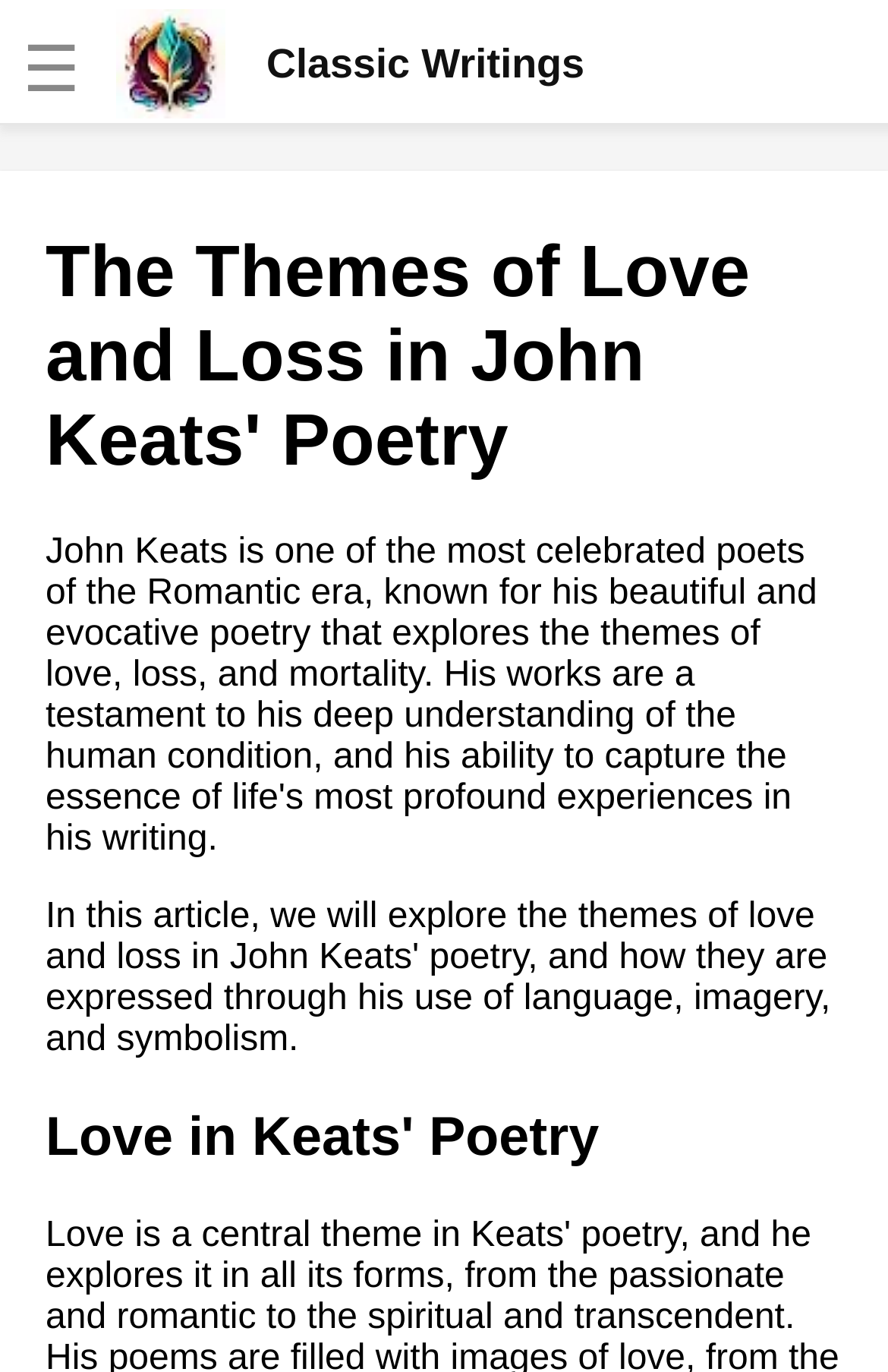Pinpoint the bounding box coordinates for the area that should be clicked to perform the following instruction: "Check the checkbox".

[0.01, 0.005, 0.044, 0.027]